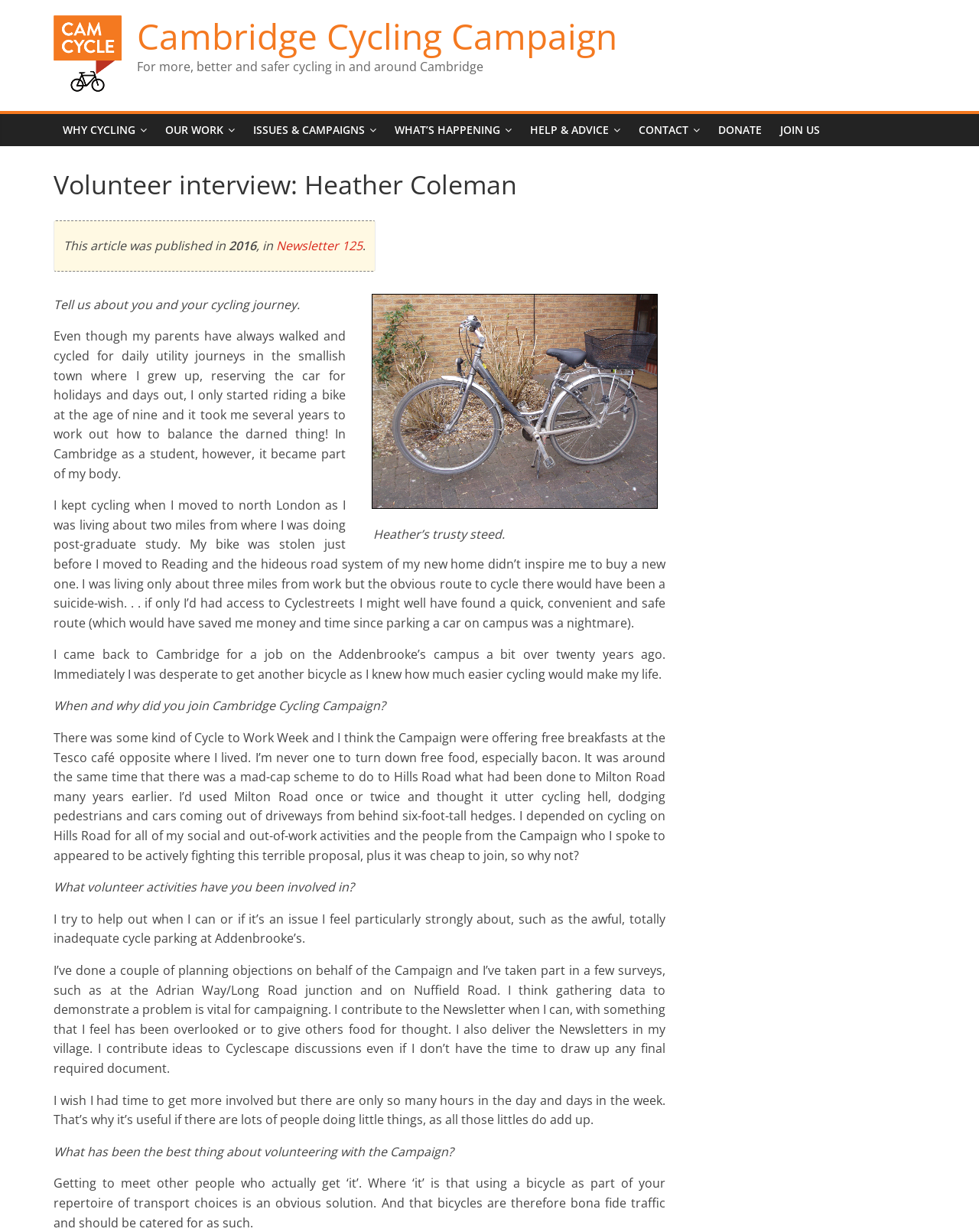Provide a thorough description of the webpage you see.

This webpage is about a volunteer interview with Heather Coleman from the Cambridge Cycling Campaign. At the top, there is a logo and a link to the Cambridge Cycling Campaign, followed by a heading with the same name. Below this, there is a brief description of the campaign's goal: "For more, better and safer cycling in and around Cambridge".

The page is divided into sections, with a navigation menu on the top-right side, featuring links to various topics such as "WHY CYCLING", "OUR WORK", "ISSUES & CAMPAIGNS", and more. 

The main content of the page is an interview with Heather Coleman, a volunteer with the Cambridge Cycling Campaign. The interview is divided into sections, with headings and paragraphs of text. The text describes Heather's cycling journey, including how she started cycling as a student in Cambridge, and how she got involved with the Cambridge Cycling Campaign. 

There is also a table with a caption "Heather’s trusty steed" that contains an image, which is described as "Image as described adjacent". 

Throughout the interview, Heather shares her experiences and thoughts on cycling, including her reasons for joining the Cambridge Cycling Campaign and her volunteer activities with the organization. The interview is quite detailed, providing a personal and insightful look into Heather's cycling journey and her involvement with the campaign.